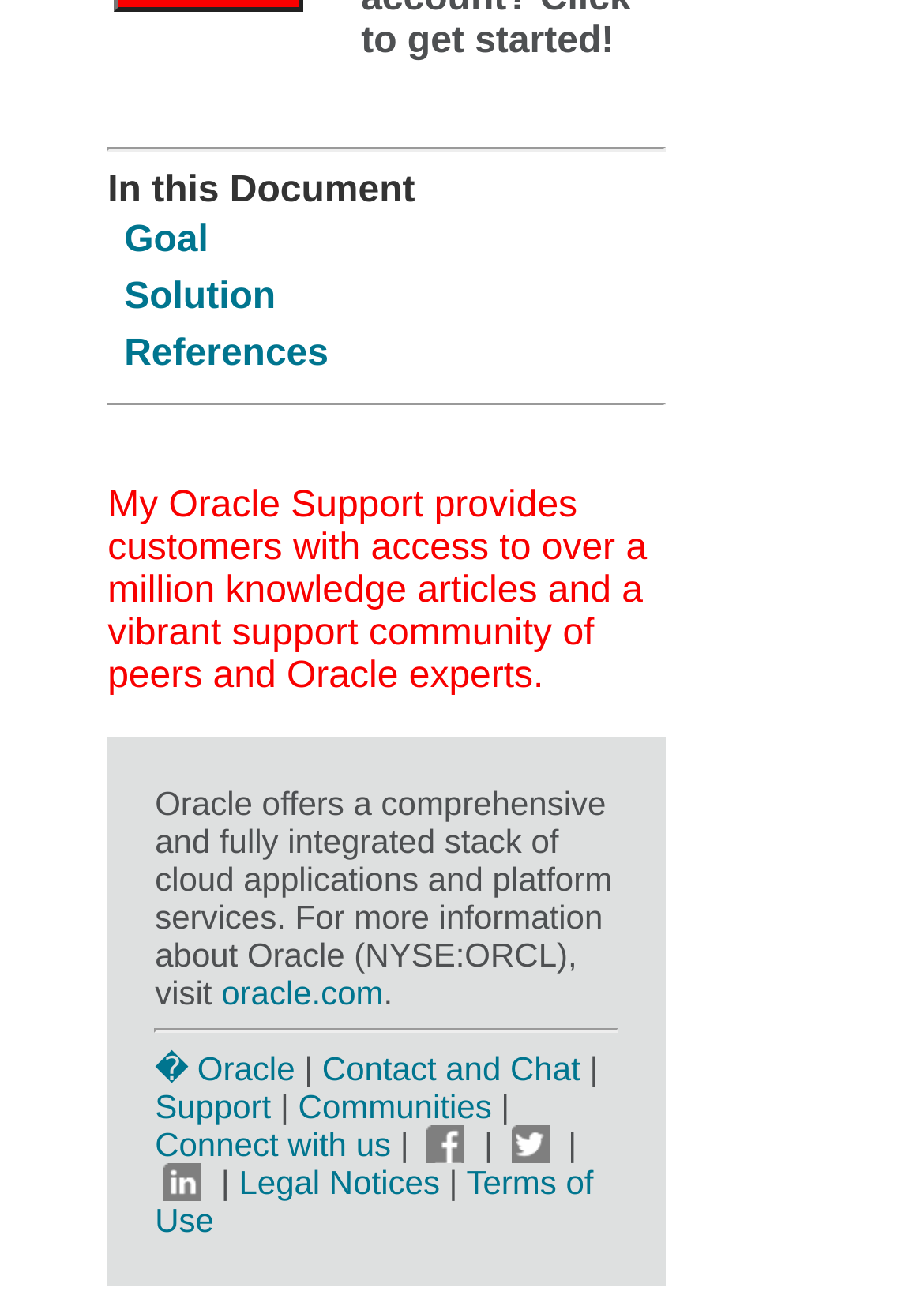Given the element description oracle.com, specify the bounding box coordinates of the corresponding UI element in the format (top-left x, top-left y, bottom-right x, bottom-right y). All values must be between 0 and 1.

[0.239, 0.743, 0.415, 0.772]